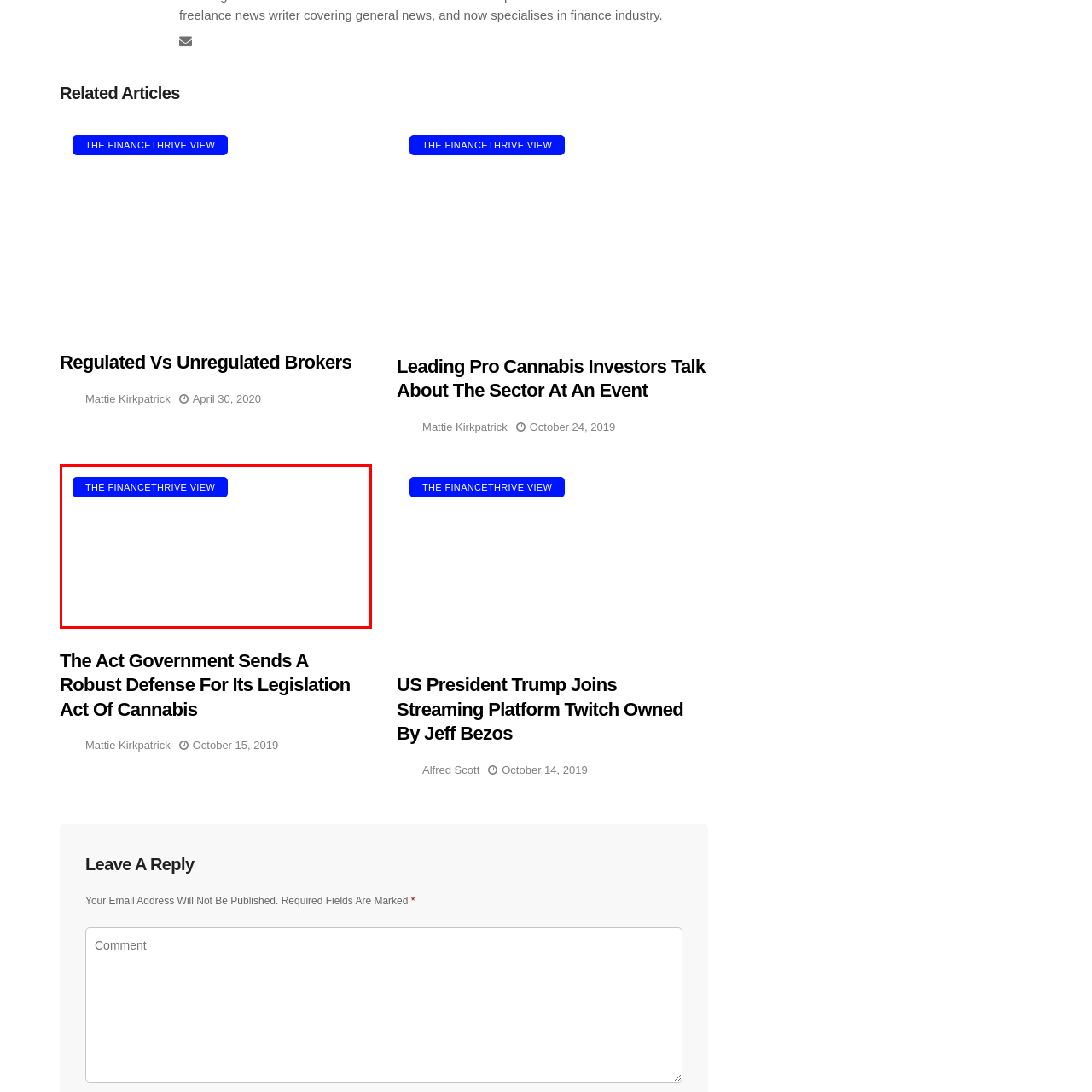Direct your attention to the image within the red bounding box and respond with a detailed answer to the following question, using the image as your reference: What is the purpose of the button?

The button 'THE FINANCETHRIVE VIEW' is likely a link that invites users to explore articles or insights related to financial trends, news, or analysis provided by FinanceThrive, which implies that its purpose is to facilitate exploration of relevant content.